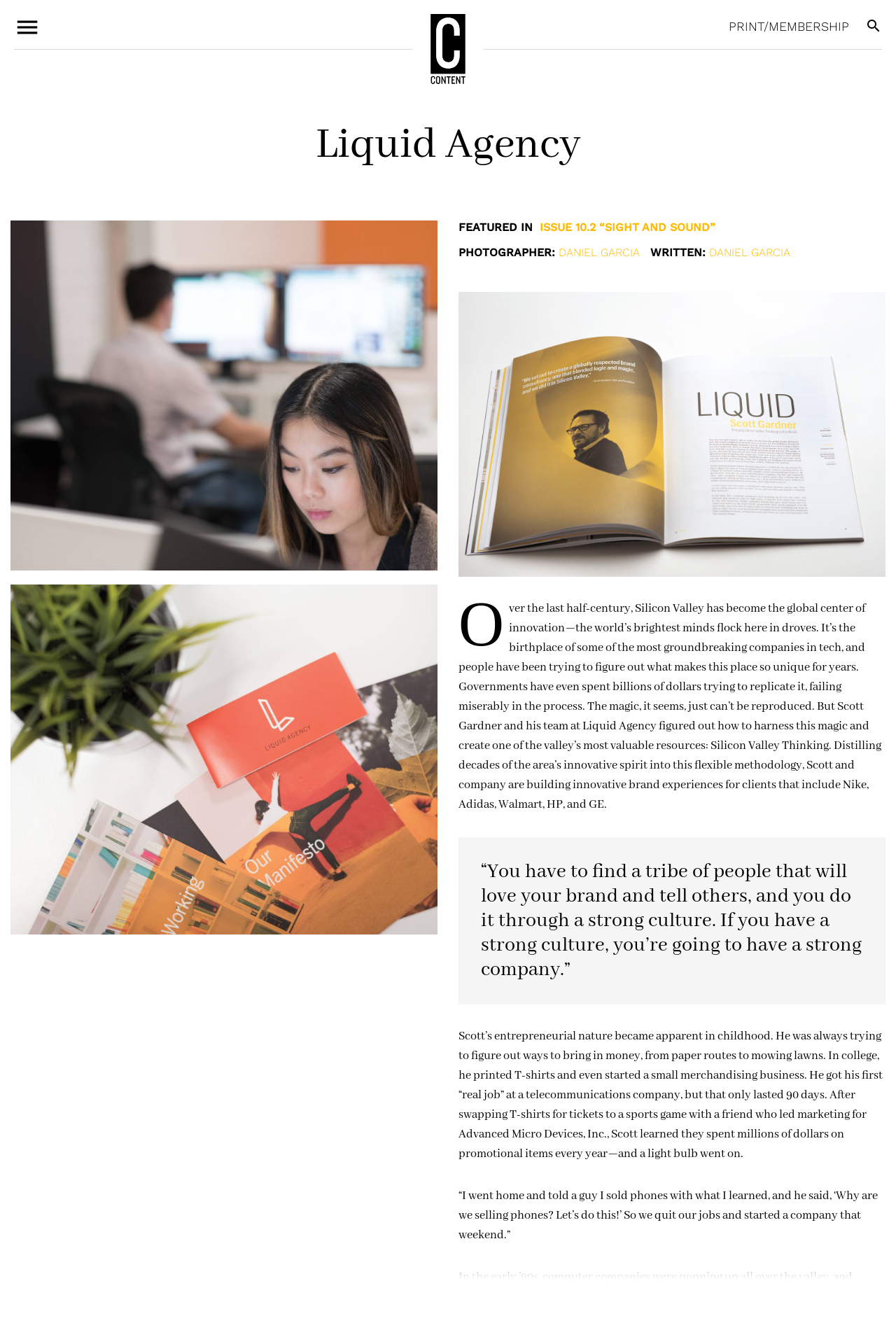Explain the webpage in detail.

The webpage is about Liquid Agency, a branding and marketing company based in downtown San Jose, Silicon Valley. At the top left corner, there is a menu button labeled "menu". On the top right corner, there are two links: "PRINT/MEMBERSHIP" and a search button labeled "search". Below the menu button, the company name "Liquid Agency" is displayed prominently.

On the left side of the page, there are three links with no text, possibly representing social media or other external links. Below these links, there is a section titled "FEATURED IN" with a link to "ISSUE 10.2 “SIGHT AND SOUND”" and credits for the photographer and writer, Daniel Garcia.

To the right of this section, there is a large image that takes up most of the width of the page. Above the image, there is a quote "O" in a larger font. Below the image, there is a long paragraph of text that describes the concept of "Silicon Valley Thinking" and how Scott Gardner and his team at Liquid Agency have developed a methodology to harness this innovative spirit for their clients.

Below this paragraph, there is a blockquote with a quote from Scott Gardner about building a strong company culture. Following this, there is another paragraph of text that tells the story of Scott Gardner's entrepreneurial background and how he started his company.

Overall, the webpage has a clean and organized layout, with a focus on showcasing the company's expertise and values through text and images.